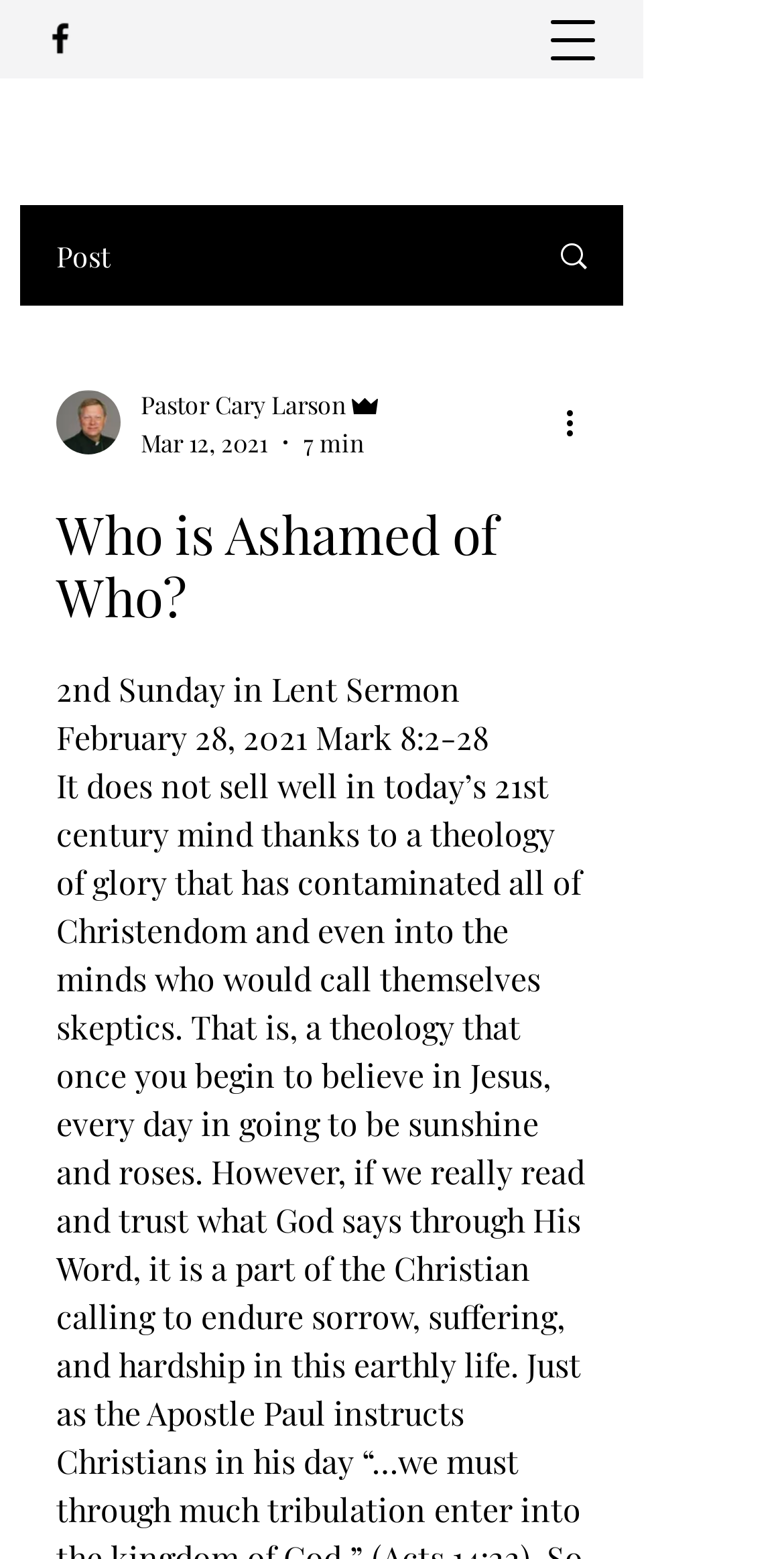Given the following UI element description: "parent_node: Pastor Cary Larson", find the bounding box coordinates in the webpage screenshot.

[0.072, 0.25, 0.154, 0.291]